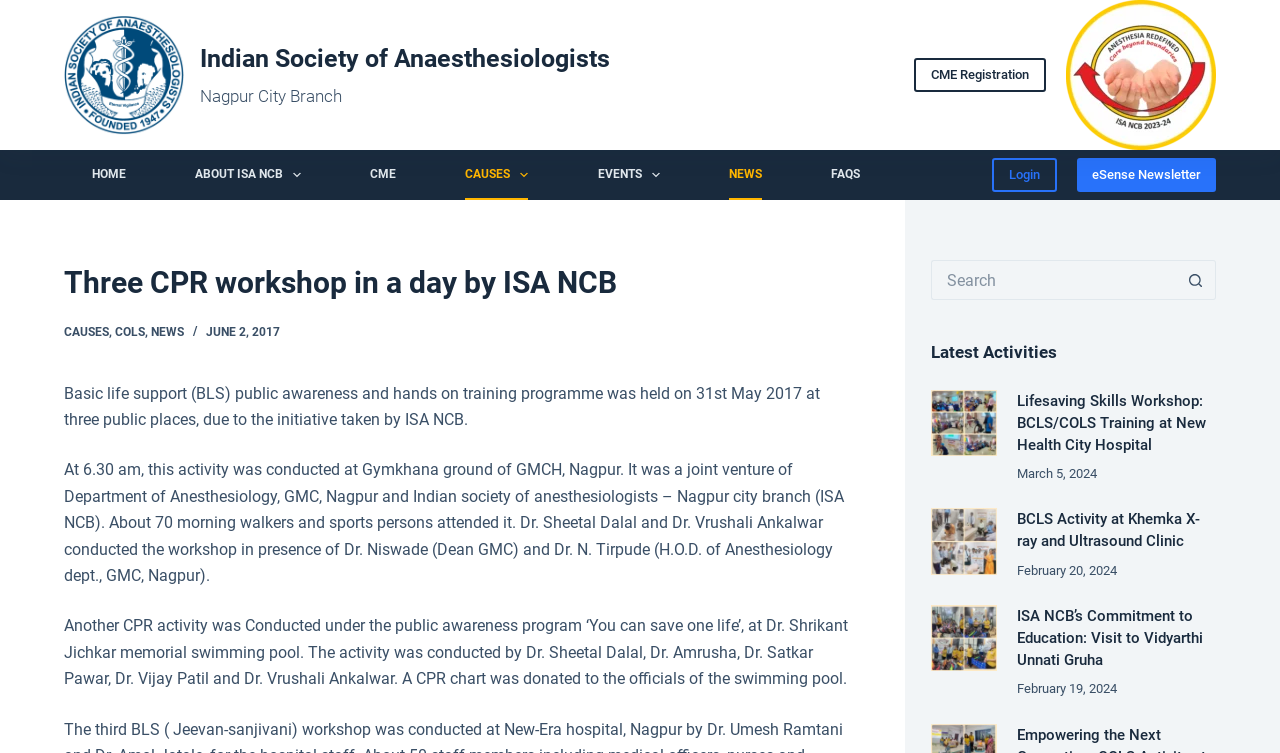Using the provided element description: "Indian Society of Anaesthesiologists", identify the bounding box coordinates. The coordinates should be four floats between 0 and 1 in the order [left, top, right, bottom].

[0.156, 0.058, 0.477, 0.097]